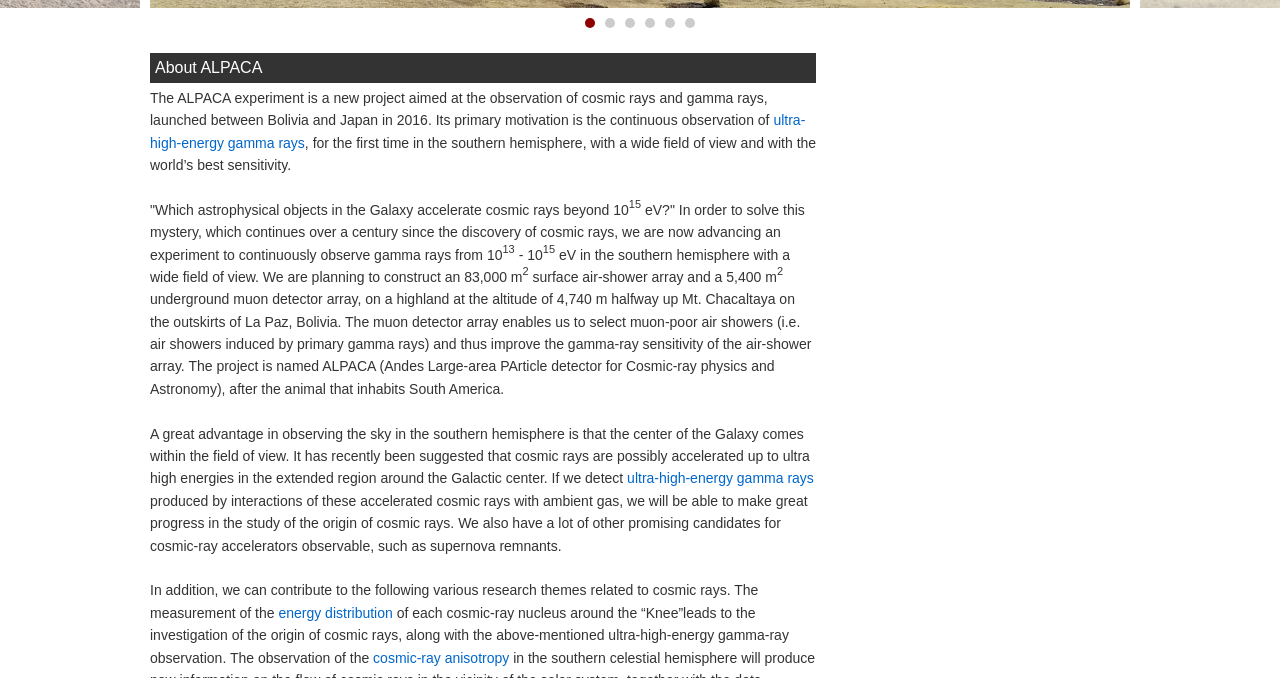Find the bounding box coordinates corresponding to the UI element with the description: "energy distribution". The coordinates should be formatted as [left, top, right, bottom], with values as floats between 0 and 1.

[0.218, 0.892, 0.307, 0.916]